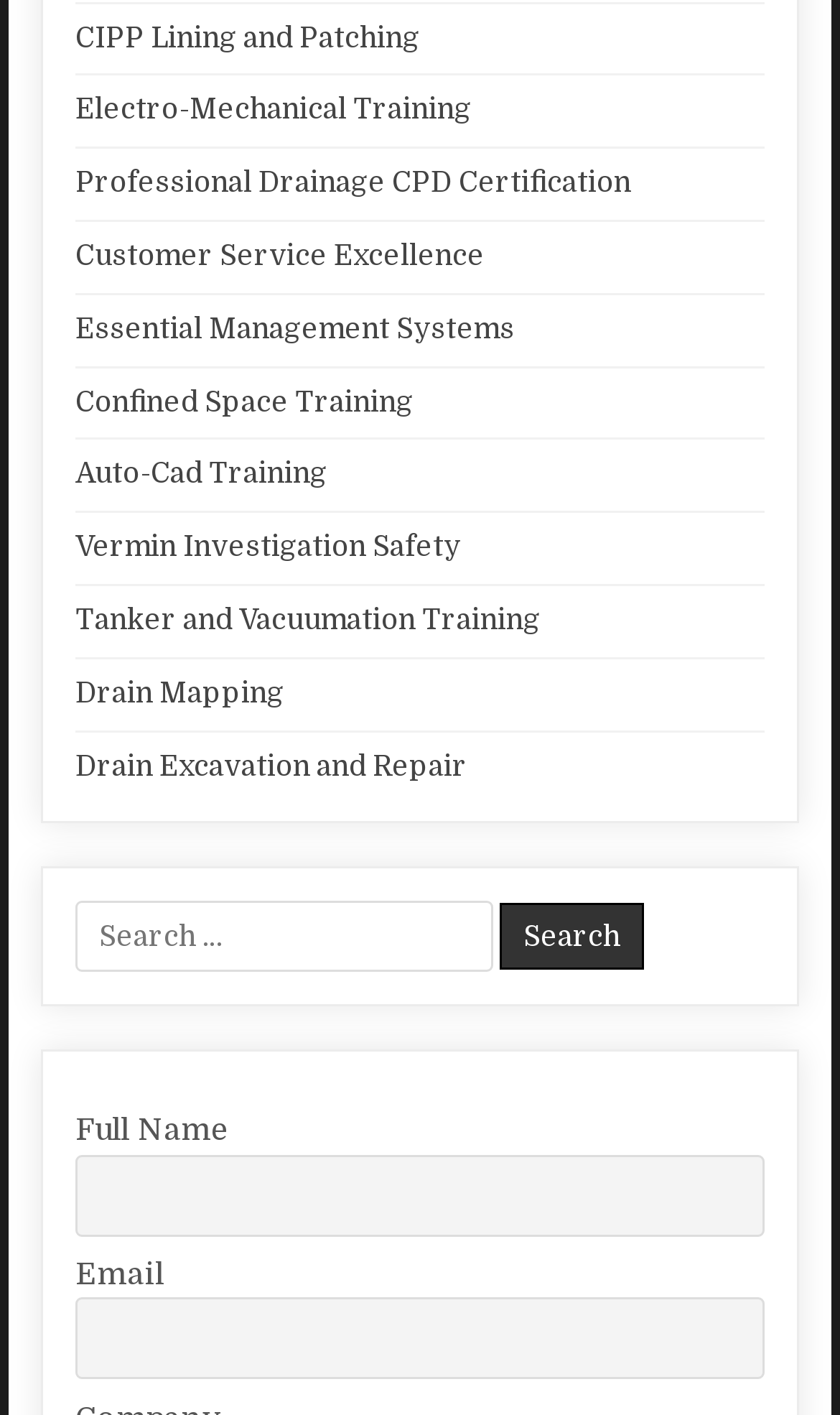Find the bounding box coordinates of the area to click in order to follow the instruction: "Click on CIPP Lining and Patching".

[0.09, 0.015, 0.5, 0.037]